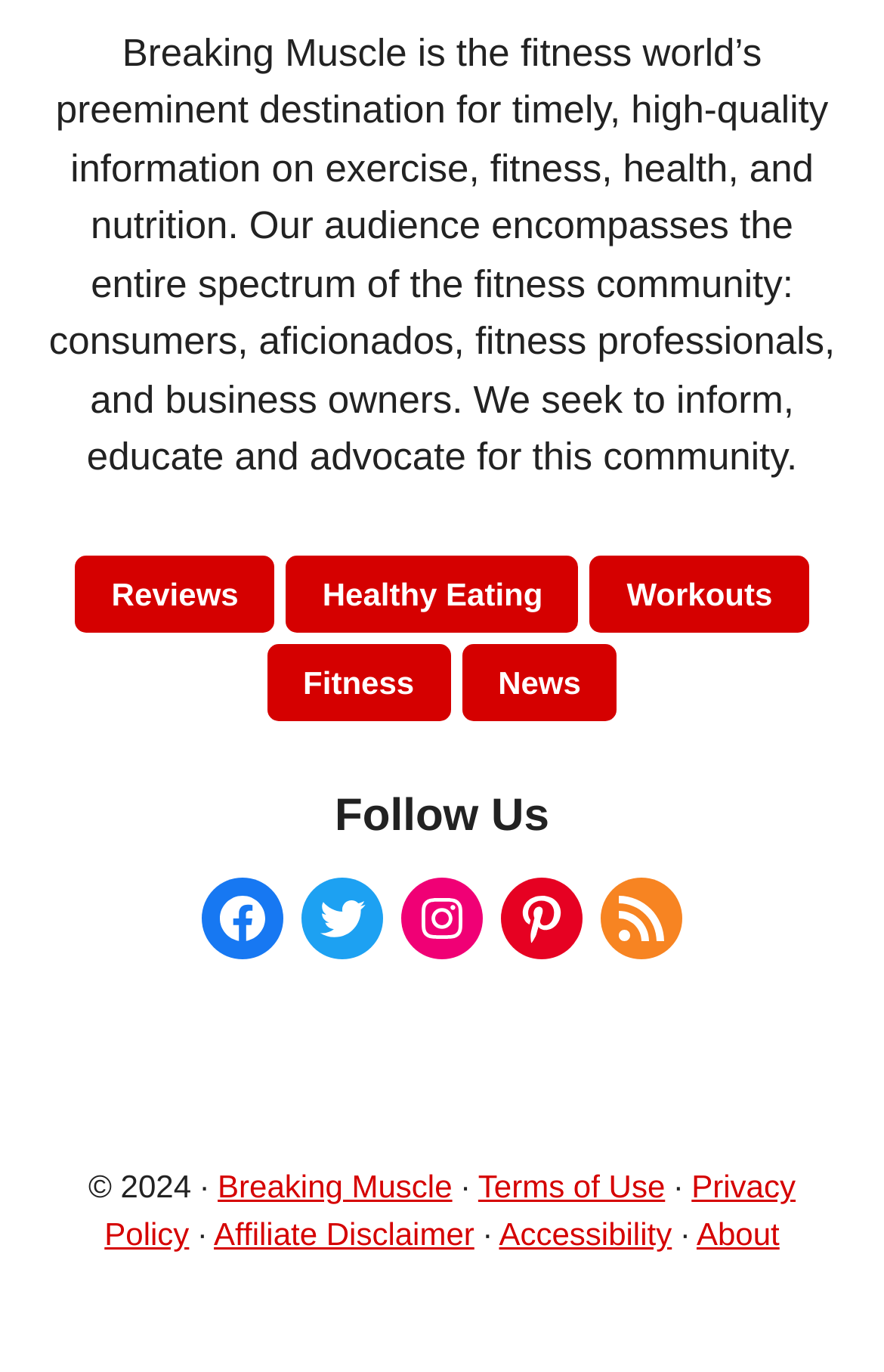Show the bounding box coordinates for the HTML element described as: "Terms of Use".

[0.541, 0.851, 0.752, 0.878]